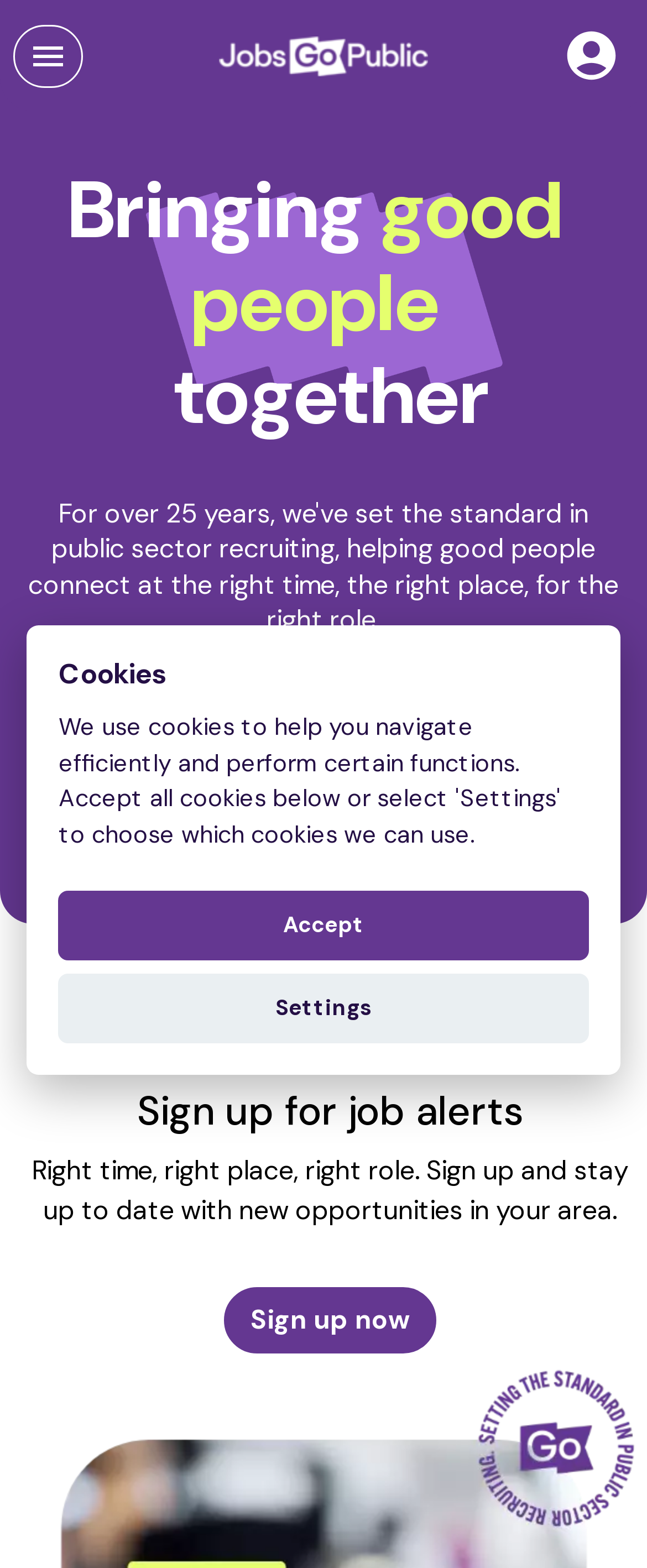Please reply to the following question using a single word or phrase: 
How many buttons are on the webpage?

6